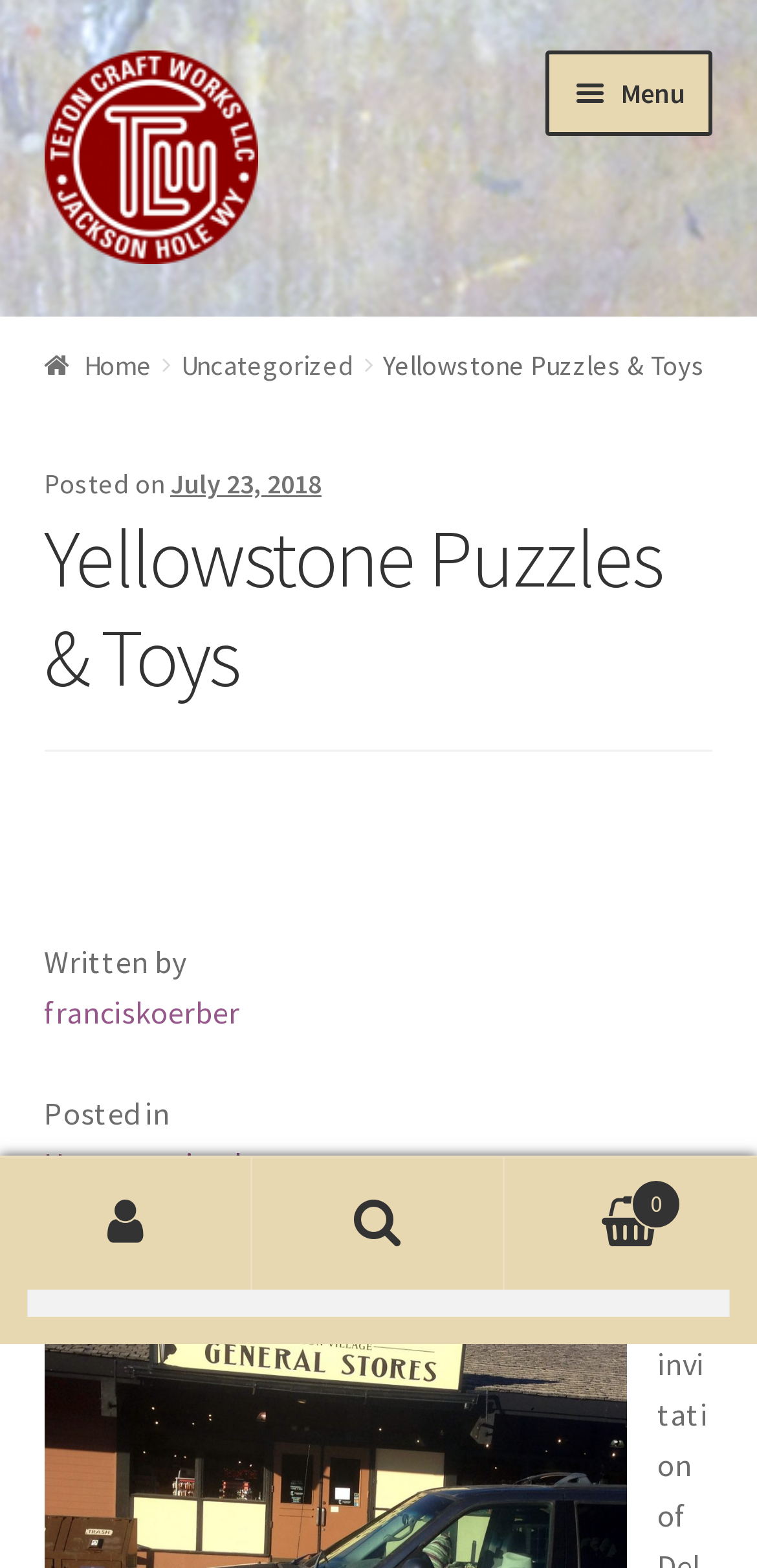Identify and provide the main heading of the webpage.

Yellowstone Puzzles & Toys